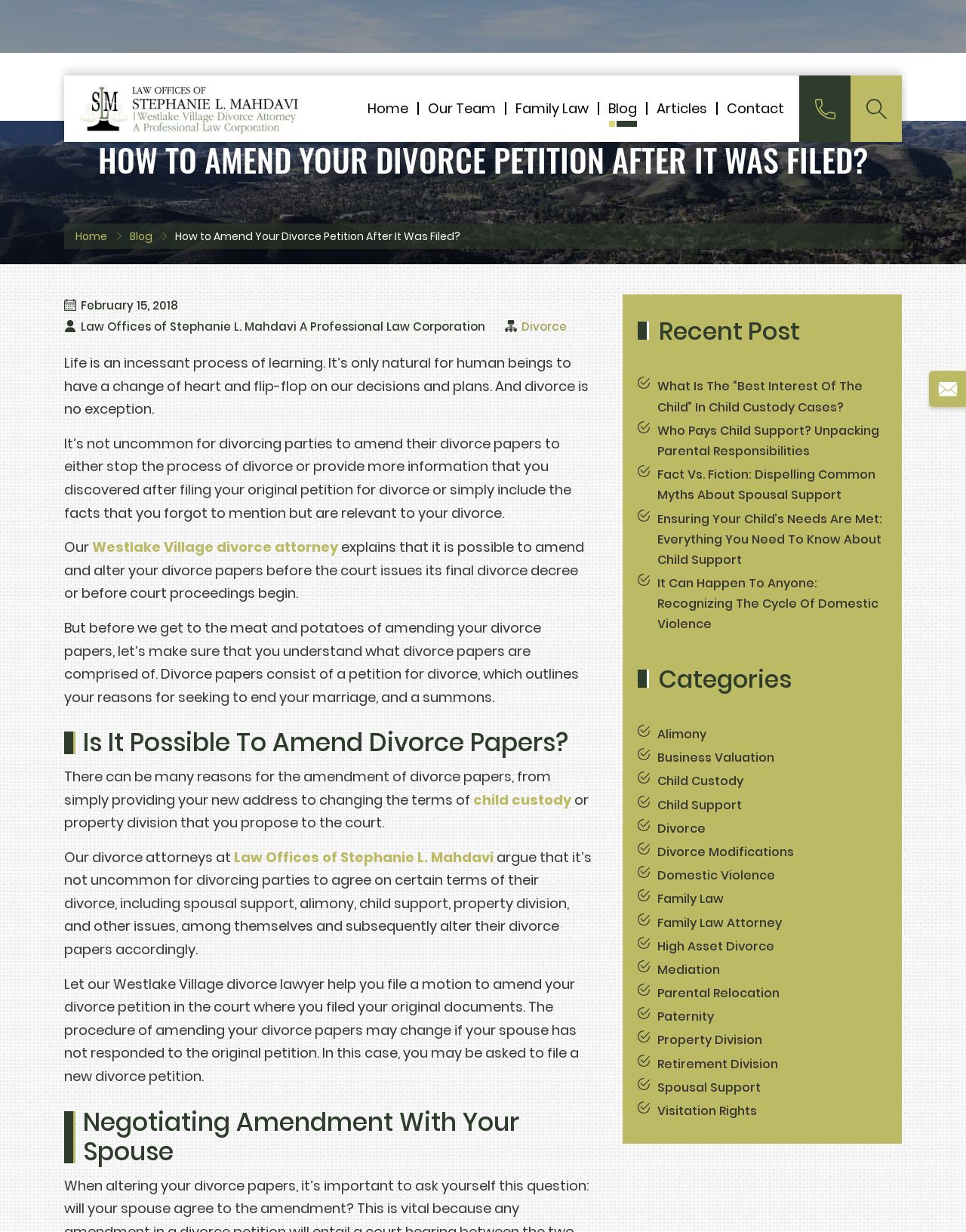Find and indicate the bounding box coordinates of the region you should select to follow the given instruction: "Click the 'Home' link".

[0.38, 0.04, 0.423, 0.06]